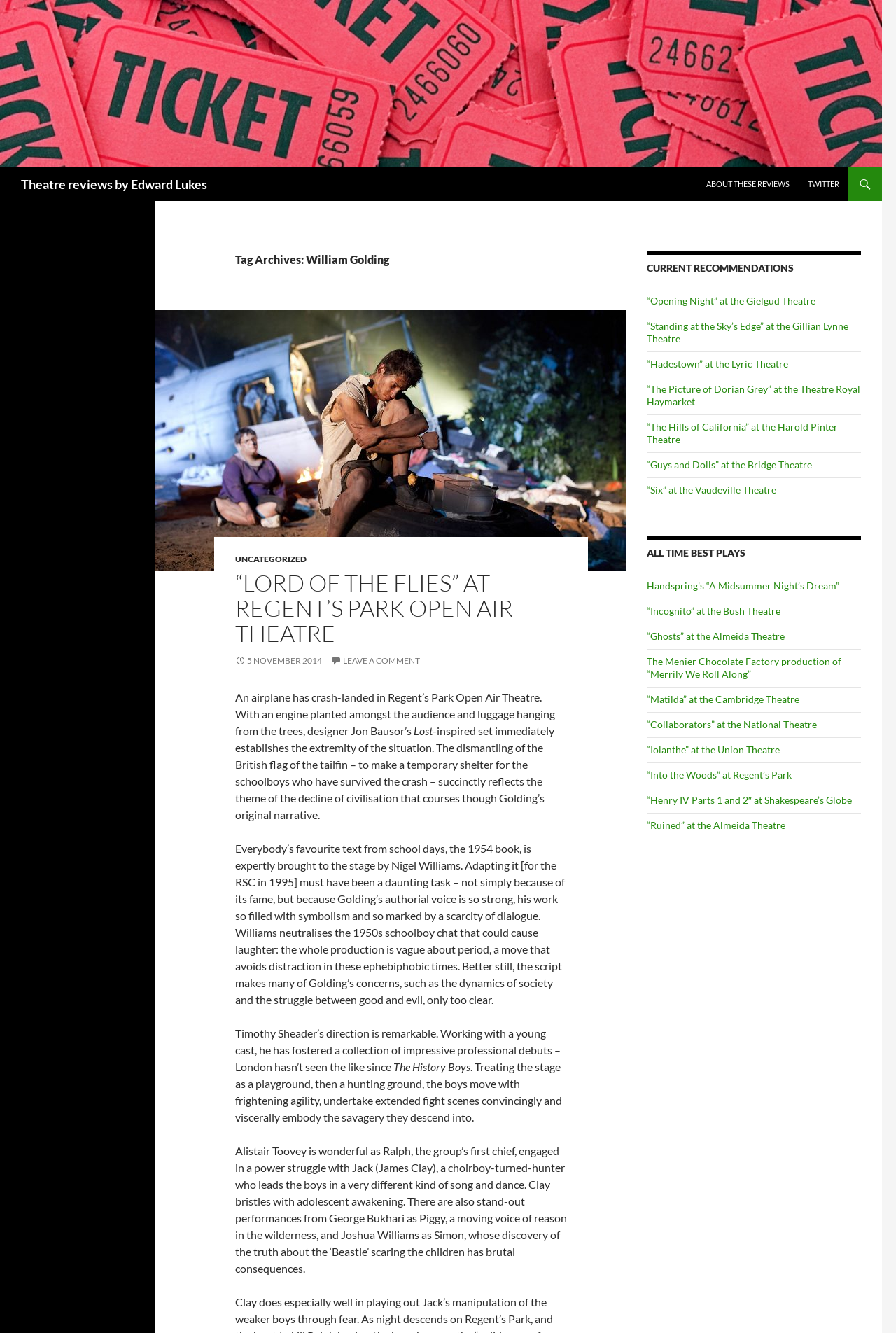Illustrate the webpage with a detailed description.

This webpage is an archive of theatre reviews by Edward Lukes, with a focus on William Golding. At the top, there is a header section with a link to "Theatre reviews by Edward Lukes" and an image with the same text. Below this, there is a search bar and a link to "SKIP TO CONTENT".

The main content of the page is divided into two sections. On the left, there is a review of "Lord of the Flies" at Regent's Park Open Air Theatre. The review is a lengthy article that discusses the production, including the set design, script, and performances. The text is broken up into several paragraphs, with headings and links to other reviews scattered throughout.

On the right, there are two columns of links to other reviews. The top column is labeled "CURRENT RECOMMENDATIONS" and features links to reviews of various plays, including "Opening Night" at the Gielgud Theatre and "Hadestown" at the Lyric Theatre. The bottom column is labeled "ALL TIME BEST PLAYS" and features links to reviews of highly-recommended plays, including "A Midsummer Night's Dream" and "Matilda" at the Cambridge Theatre.

At the bottom of the page, there are additional links to reviews, including "ABOUT THESE REVIEWS" and "TWITTER". Overall, the page is a comprehensive archive of theatre reviews, with a focus on William Golding and a wide range of productions.